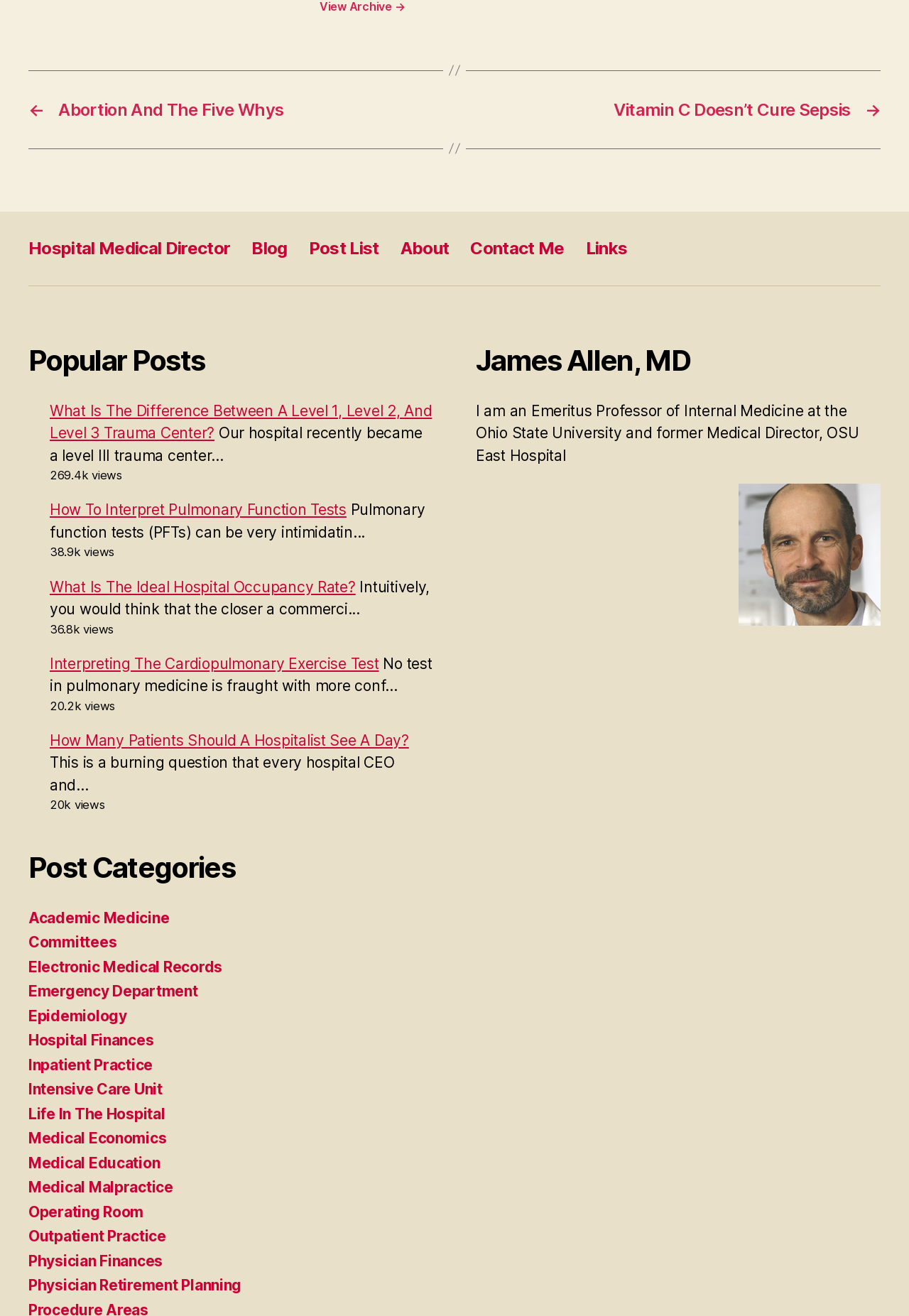Please specify the bounding box coordinates of the clickable region necessary for completing the following instruction: "View the 'Popular Posts' section". The coordinates must consist of four float numbers between 0 and 1, i.e., [left, top, right, bottom].

[0.031, 0.26, 0.477, 0.287]